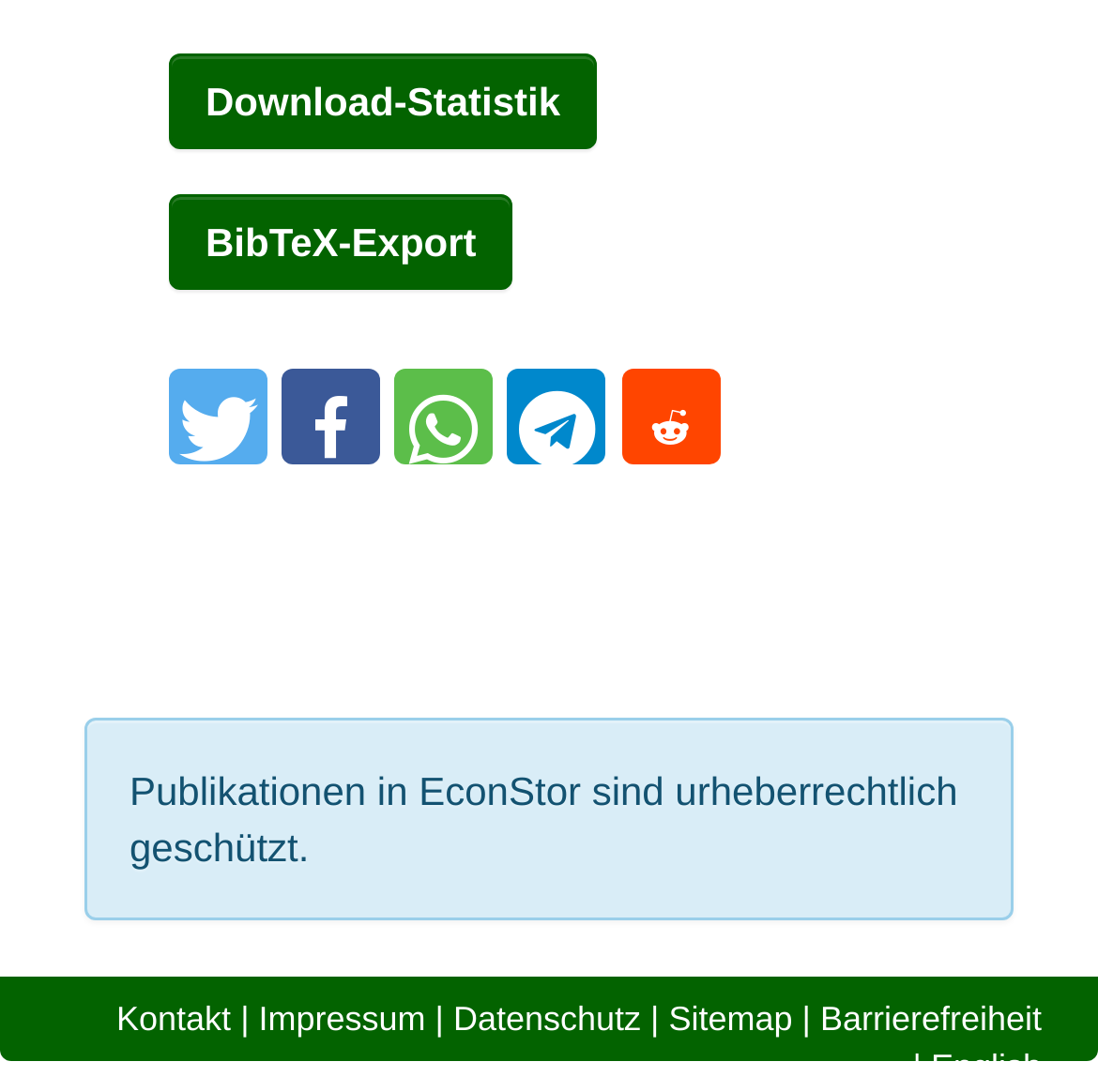Please indicate the bounding box coordinates of the element's region to be clicked to achieve the instruction: "Share on Twitter". Provide the coordinates as four float numbers between 0 and 1, i.e., [left, top, right, bottom].

[0.154, 0.337, 0.244, 0.425]